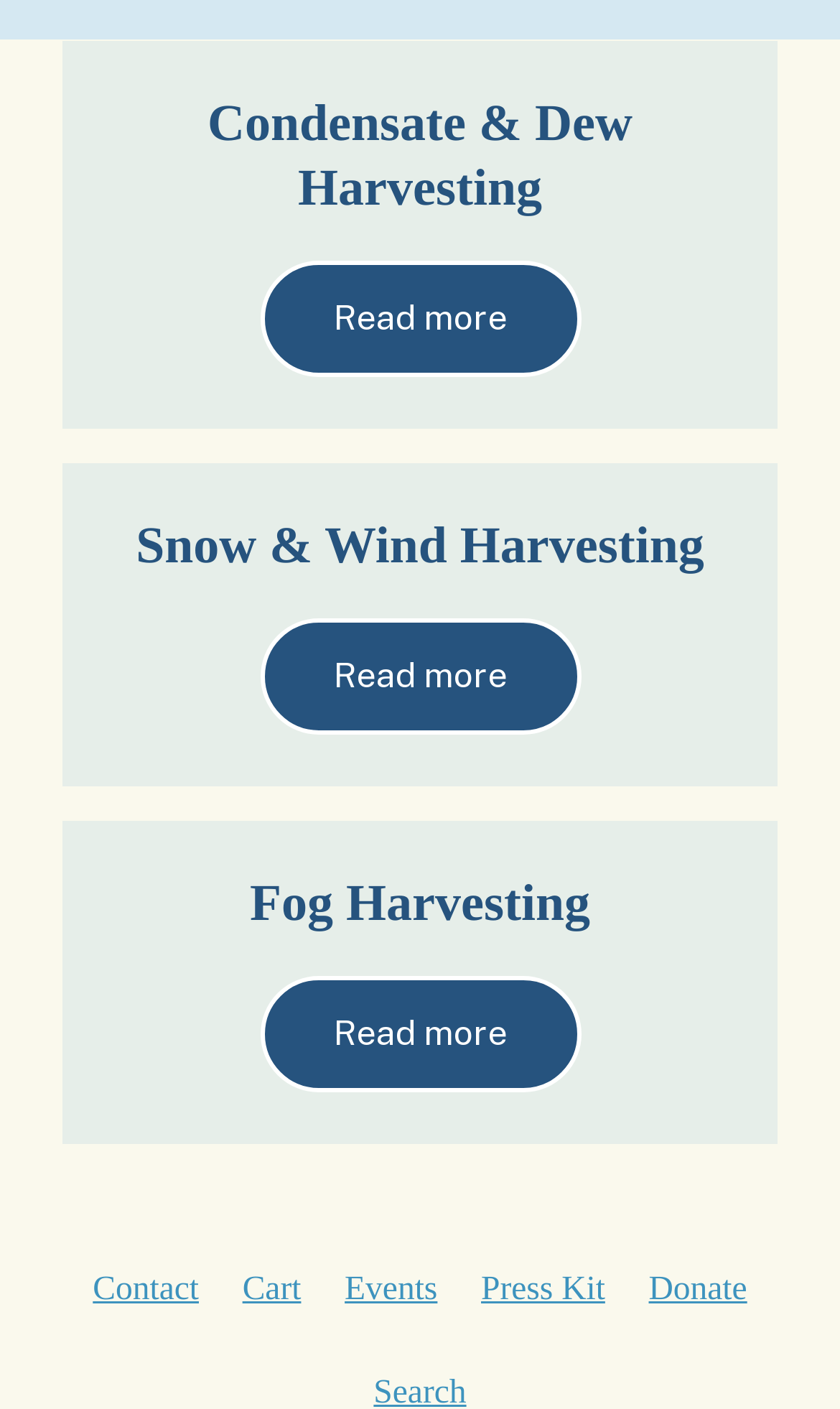How many harvesting methods are listed?
Please provide a single word or phrase as your answer based on the image.

3